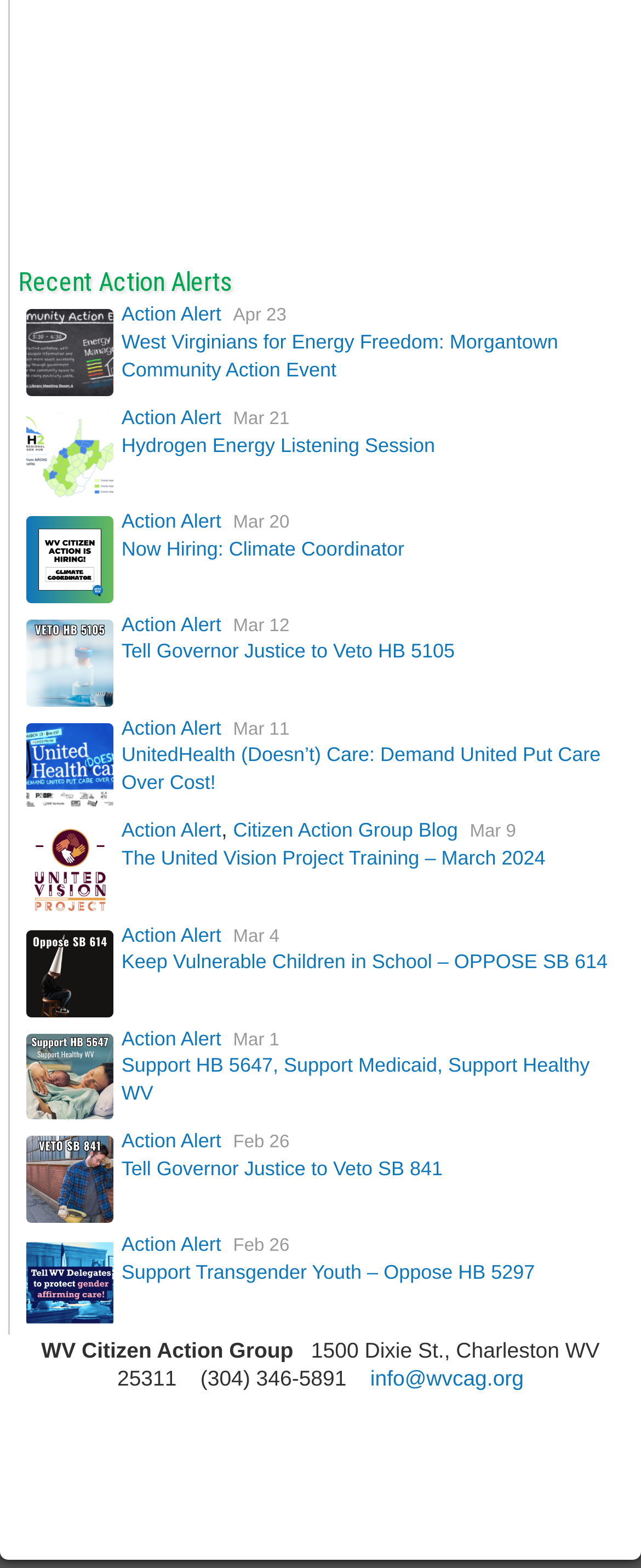Can you show the bounding box coordinates of the region to click on to complete the task described in the instruction: "View recent action alerts"?

[0.028, 0.17, 0.362, 0.19]